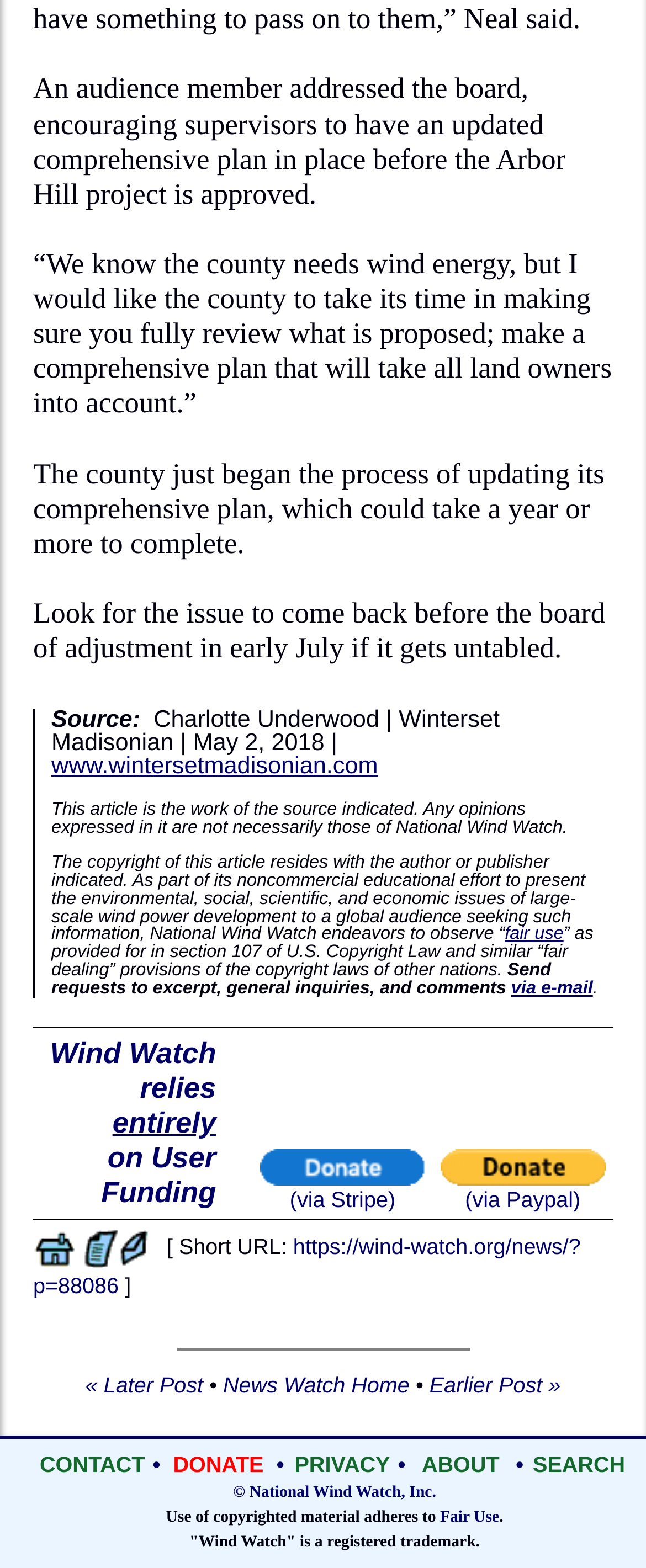What can be done with the article?
Based on the image, provide a one-word or brief-phrase response.

Print, email, or share